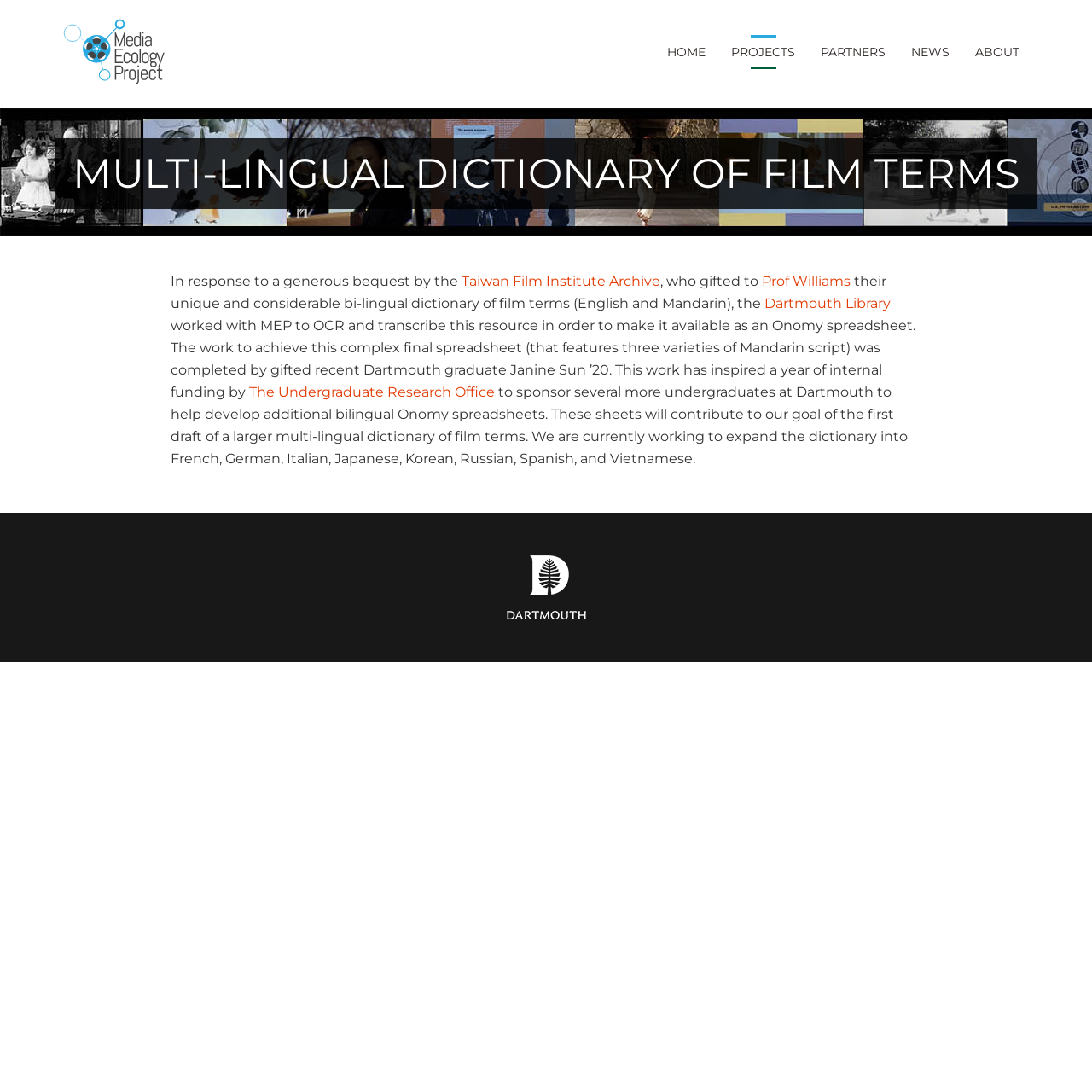Give a concise answer using only one word or phrase for this question:
Who gifted the bi-lingual dictionary?

Taiwan Film Institute Archive